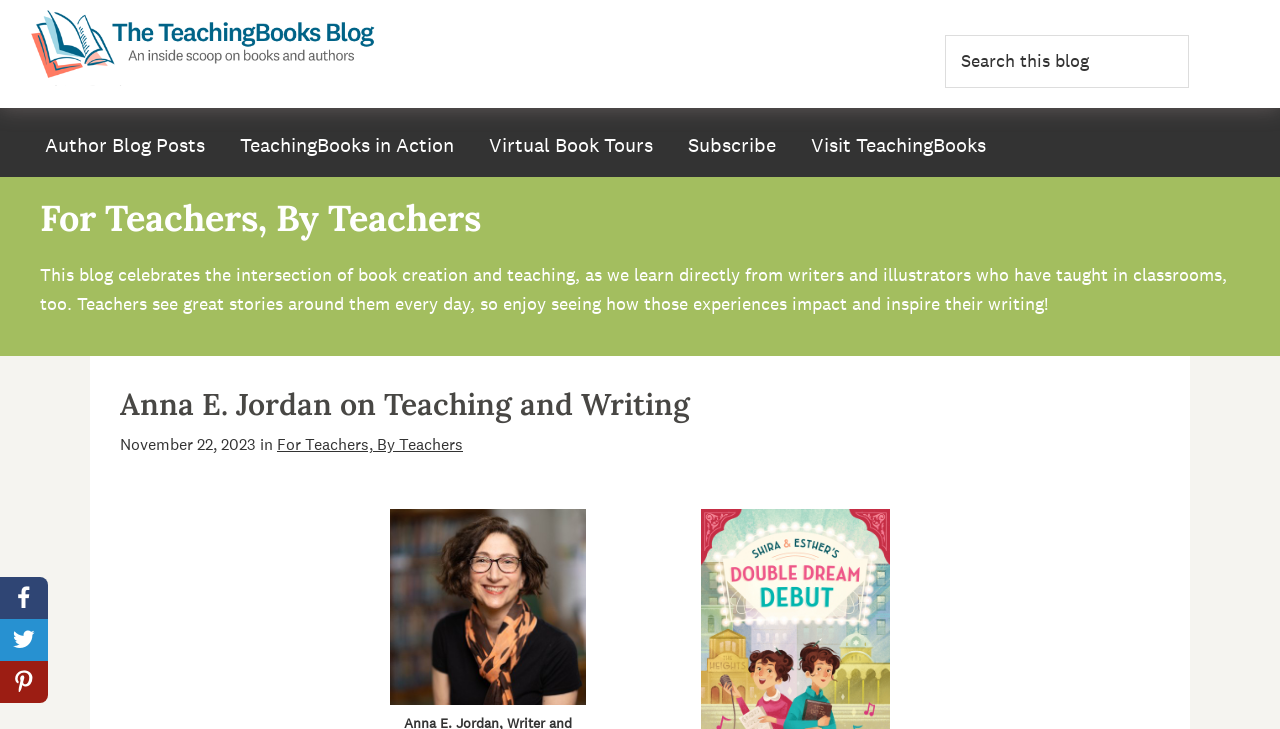Identify and provide the text of the main header on the webpage.

Anna E. Jordan on Teaching and Writing